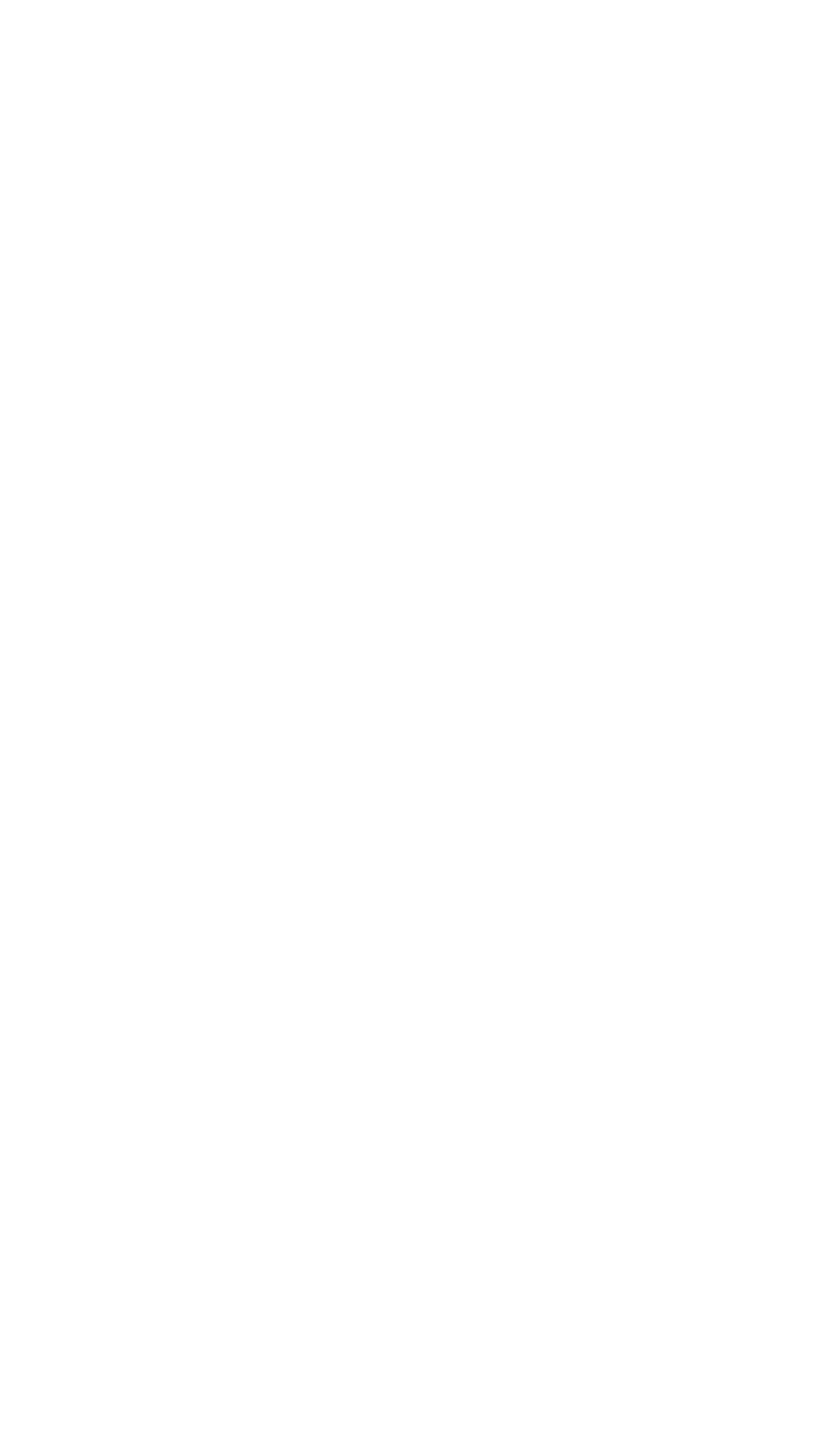Can you specify the bounding box coordinates for the region that should be clicked to fulfill this instruction: "View Terms & Conditions".

[0.345, 0.924, 0.655, 0.951]